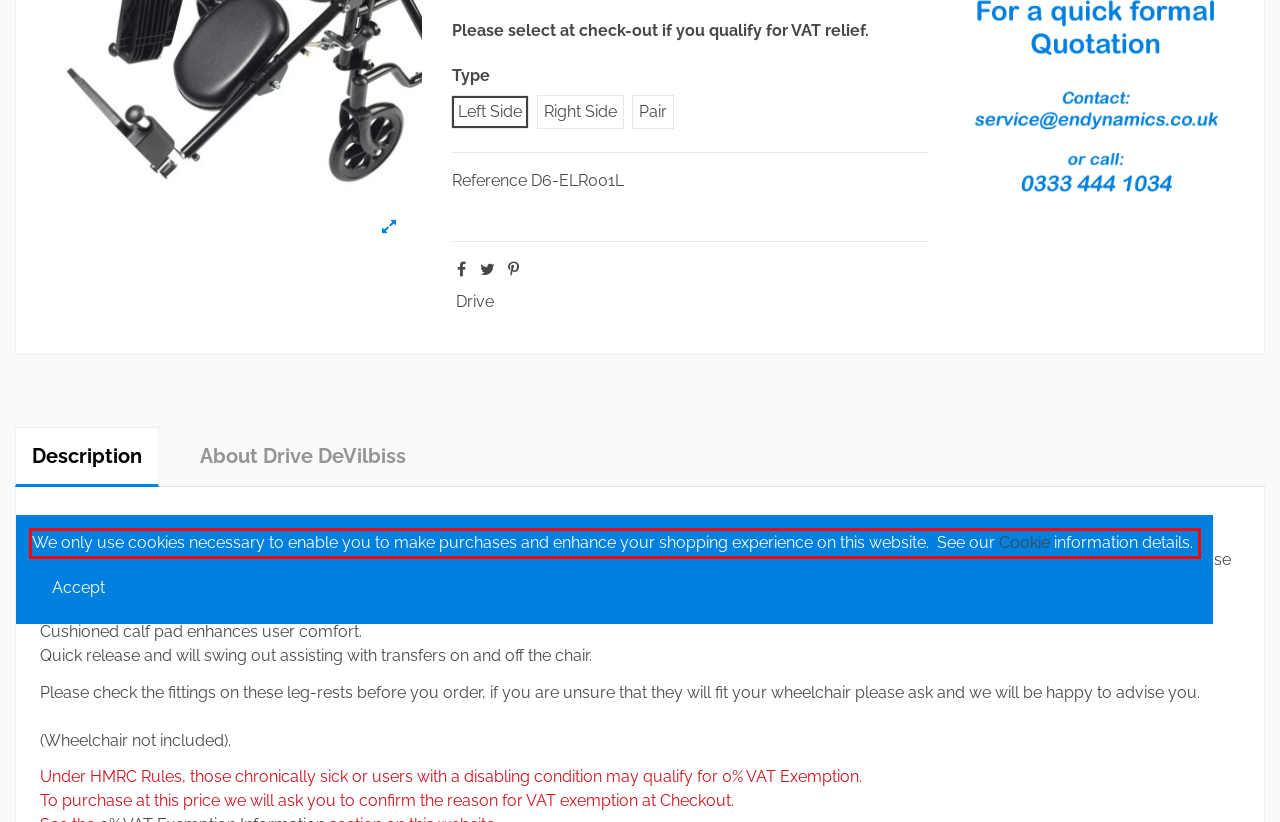Locate the red bounding box in the provided webpage screenshot and use OCR to determine the text content inside it.

We only use cookies necessary to enable you to make purchases and enhance your shopping experience on this website. See our Cookie information details.